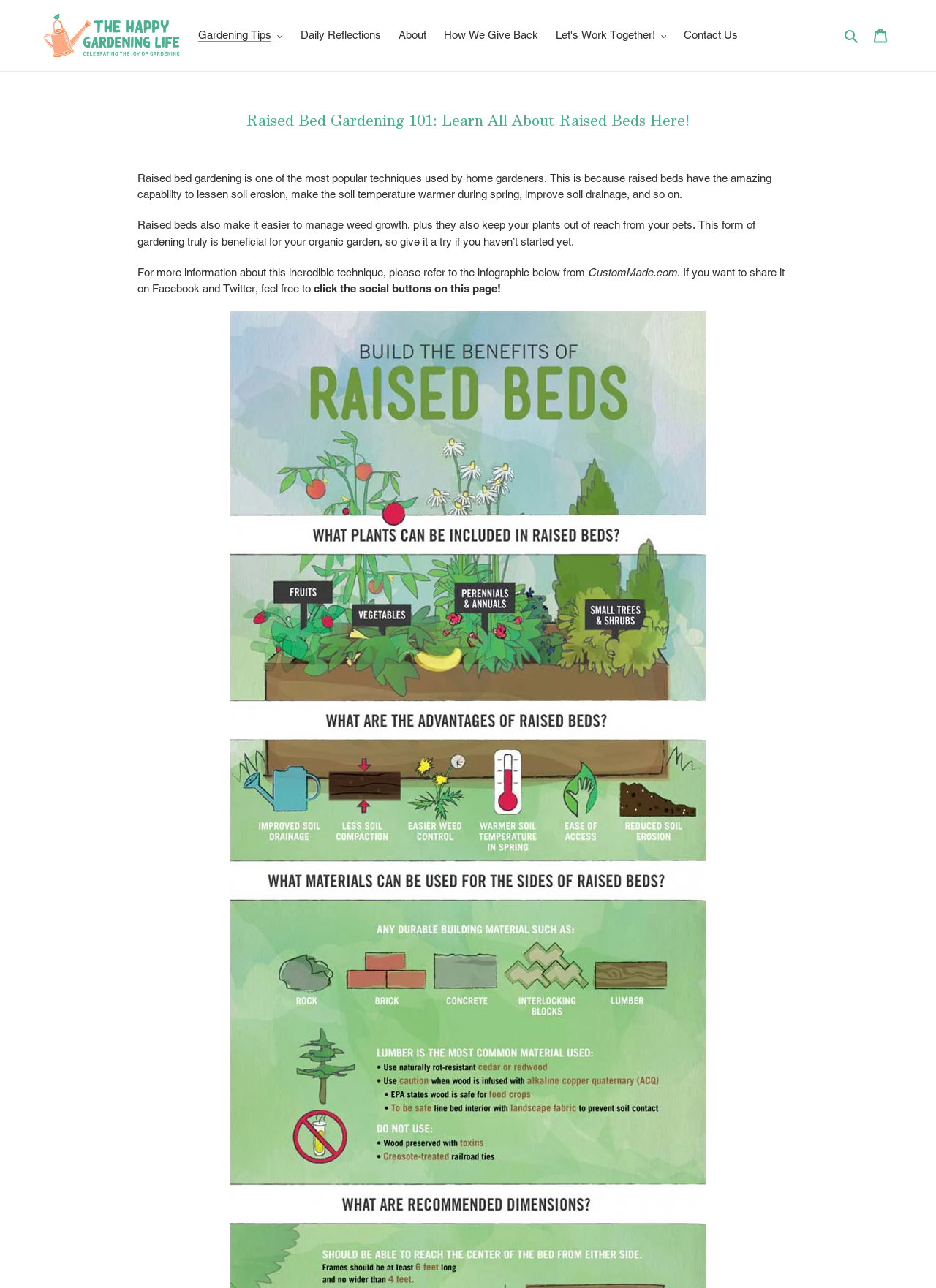What is the benefit of raised bed gardening?
Using the visual information, reply with a single word or short phrase.

Lessen soil erosion